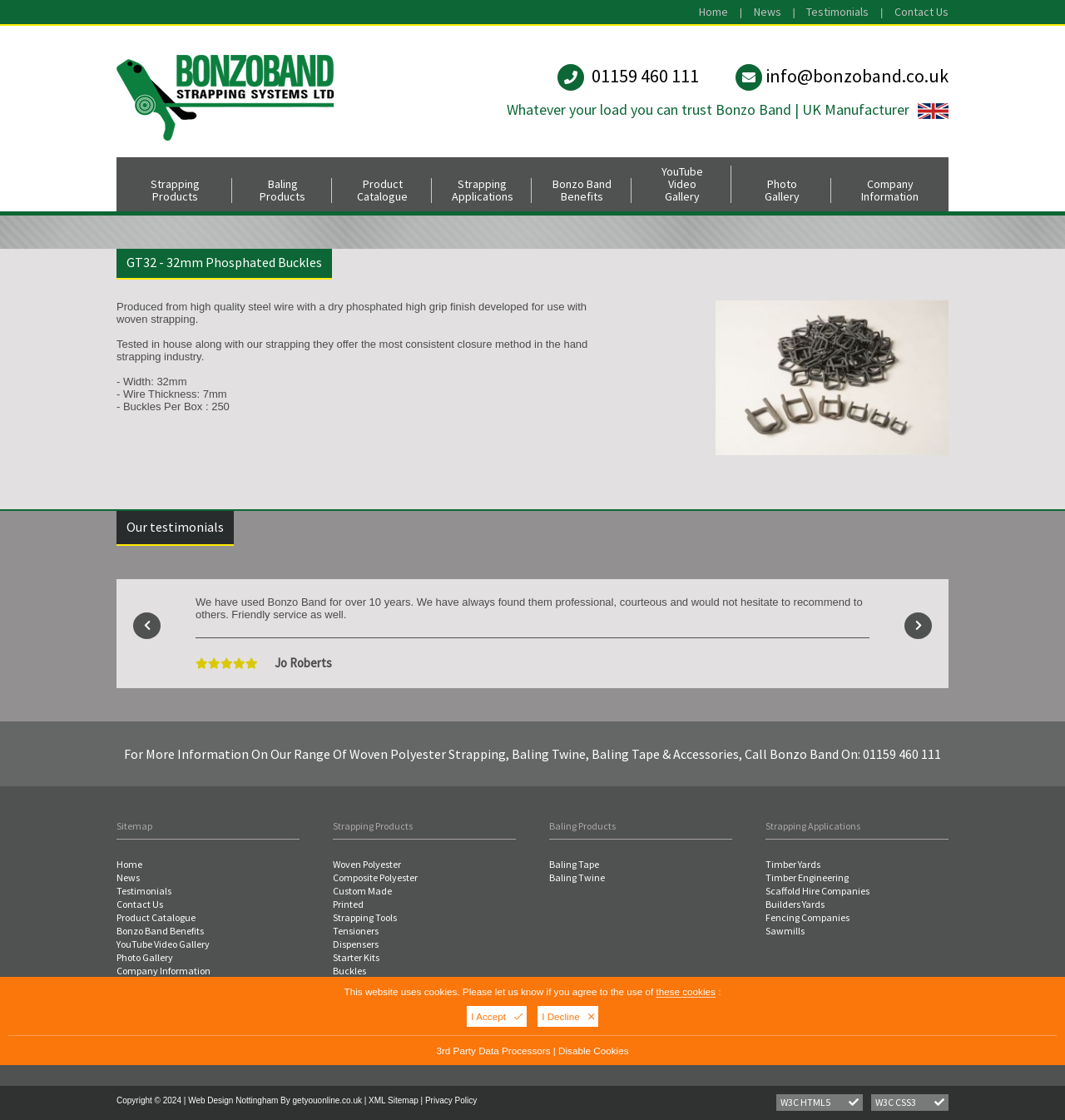Give a one-word or phrase response to the following question: What is the width of the GT32 buckle?

32mm